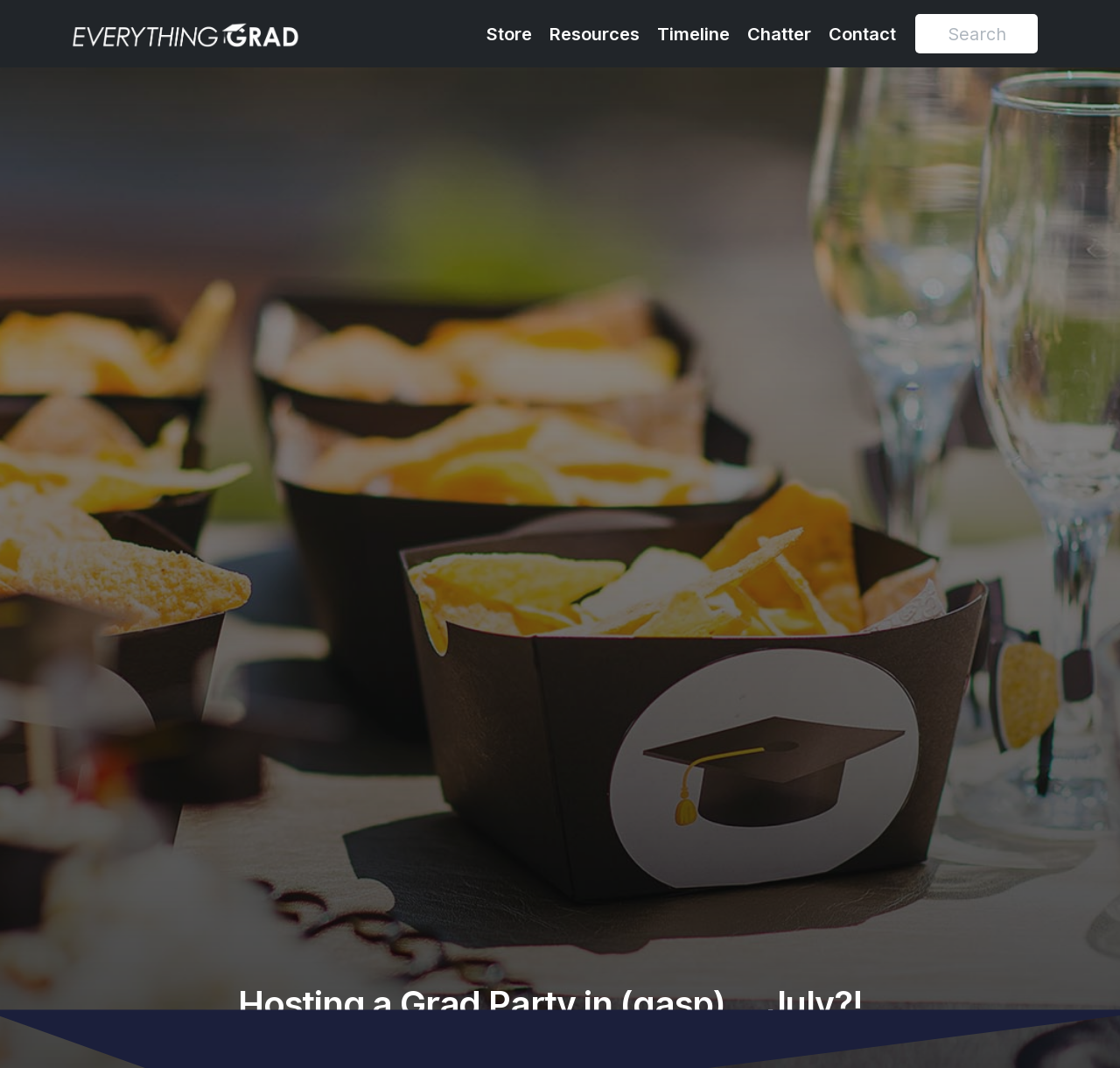How many social media icons are there?
Could you please answer the question thoroughly and with as much detail as possible?

I counted the number of social media icons by looking at the 'Share this:' section, where I found four icons: Twitter, Facebook, LinkedIn, and Pinterest.